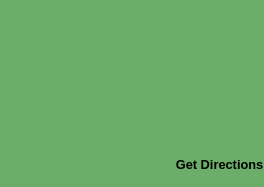What is the purpose of the 'Get Directions' text?
Please answer the question with a detailed response using the information from the screenshot.

The 'Get Directions' text is likely a clickable link designed to help users navigate to the location of an office or destination, making it easy for visitors to access route information and find the listed offices.